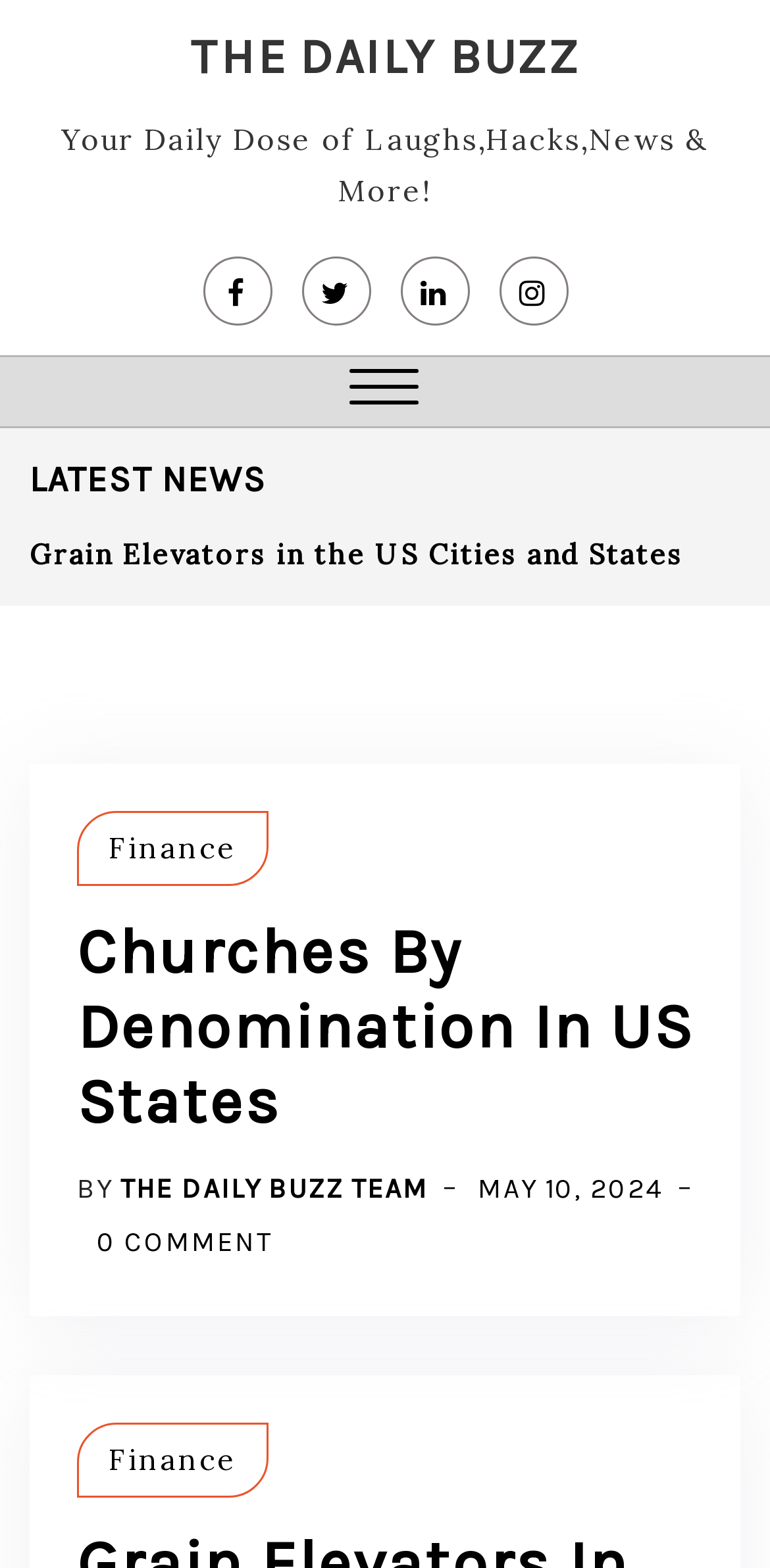Respond to the question below with a single word or phrase:
How many news articles are displayed?

11